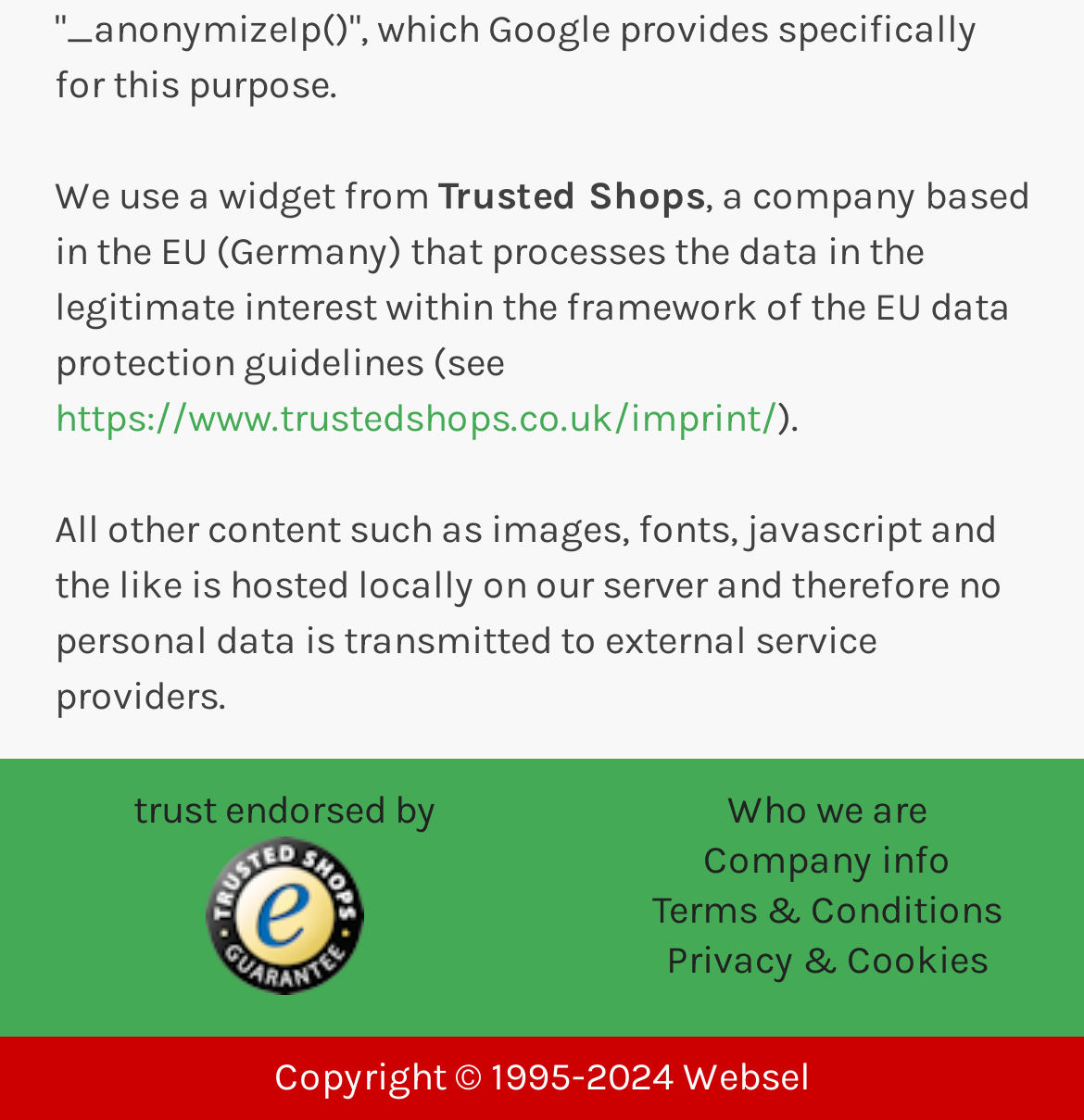What is hosted locally on the server?
Observe the image and answer the question with a one-word or short phrase response.

Images, fonts, javascript